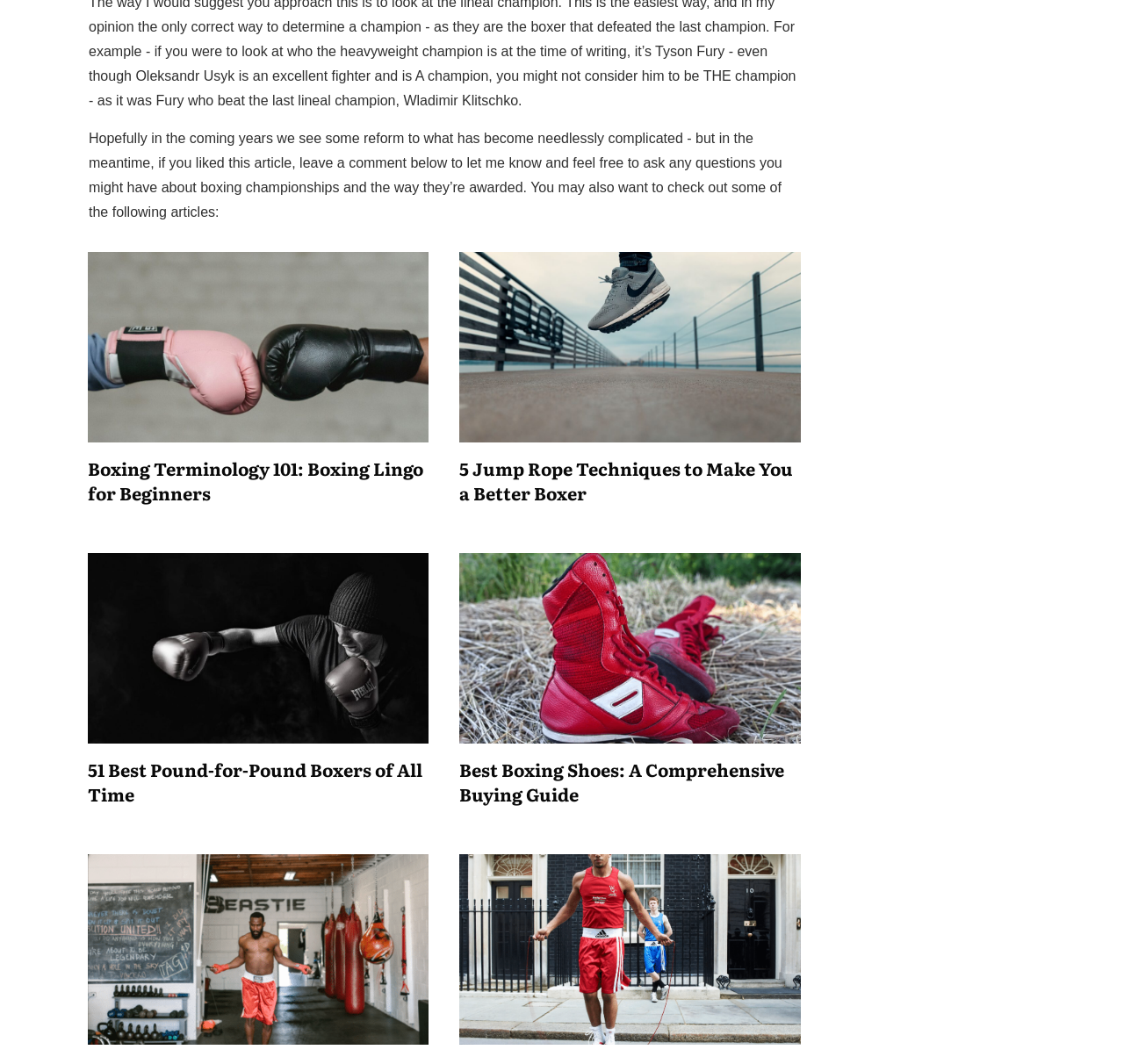Give a short answer using one word or phrase for the question:
What is the position of the link '51 Best Pound-for-Pound Boxers of All Time' relative to the link '5 Jump Rope Techniques to Make You a Better Boxer'?

Below